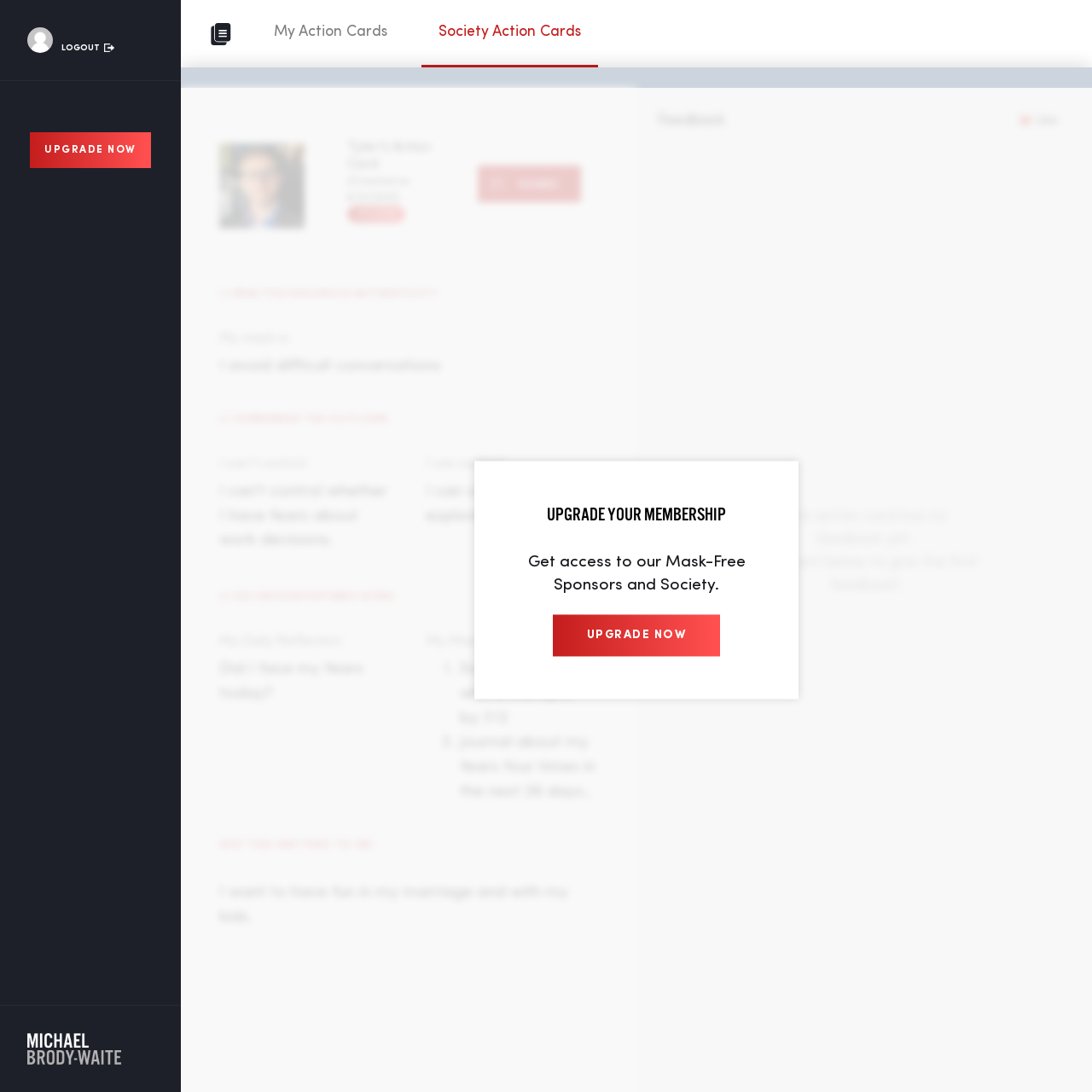Construct a thorough caption encompassing all aspects of the webpage.

This webpage appears to be a personal development or self-improvement platform, with a focus on authenticity, self-reflection, and goal-setting. At the top right corner, there are two links: "LOGOUT" and "UPGRADE NOW", indicating that the user is logged in and has the option to upgrade their membership.

Below the top navigation, there is a prominent heading "UPGRADE YOUR MEMBERSHIP" with a call-to-action link "UPGRADE NOW" next to it. This section also includes a brief description of the benefits of upgrading, mentioning access to "Mask-Free Sponsors and Society".

On the left side of the page, there are three links: "My Action Cards", "Society Action Cards", and an image, which may be a profile picture or an icon. Below these links, there is a section with a heading "1 | PRACTICE RIGOROUS AUTHENTICITY", followed by a series of static text elements that appear to be prompts or questions for self-reflection, such as "My mask is:" and "I avoid difficult conversations".

This pattern of headings and static text elements continues throughout the page, with sections focused on "2 | SURRENDER THE OUTCOME", "3 | DO UNCOMFORTABLE WORK", and "WHY THIS MATTERS TO ME:". Each section includes a series of prompts or questions, as well as space for the user to reflect on their thoughts and feelings.

At the bottom of the page, there is a section with a heading "WHY THIS MATTERS TO ME:", which includes a static text element with the same text as the meta description: "I want to have fun in my marriage and with my kids." This suggests that the user has set a personal goal or intention related to their relationships.

On the right side of the page, there are additional elements, including a link to "SHARE ON FB GROUP SHARE", a section with a heading "Feedback", and a link to "Like" a comment. There is also a static text element indicating that there is no feedback yet, with an invitation to comment below to give the first feedback.